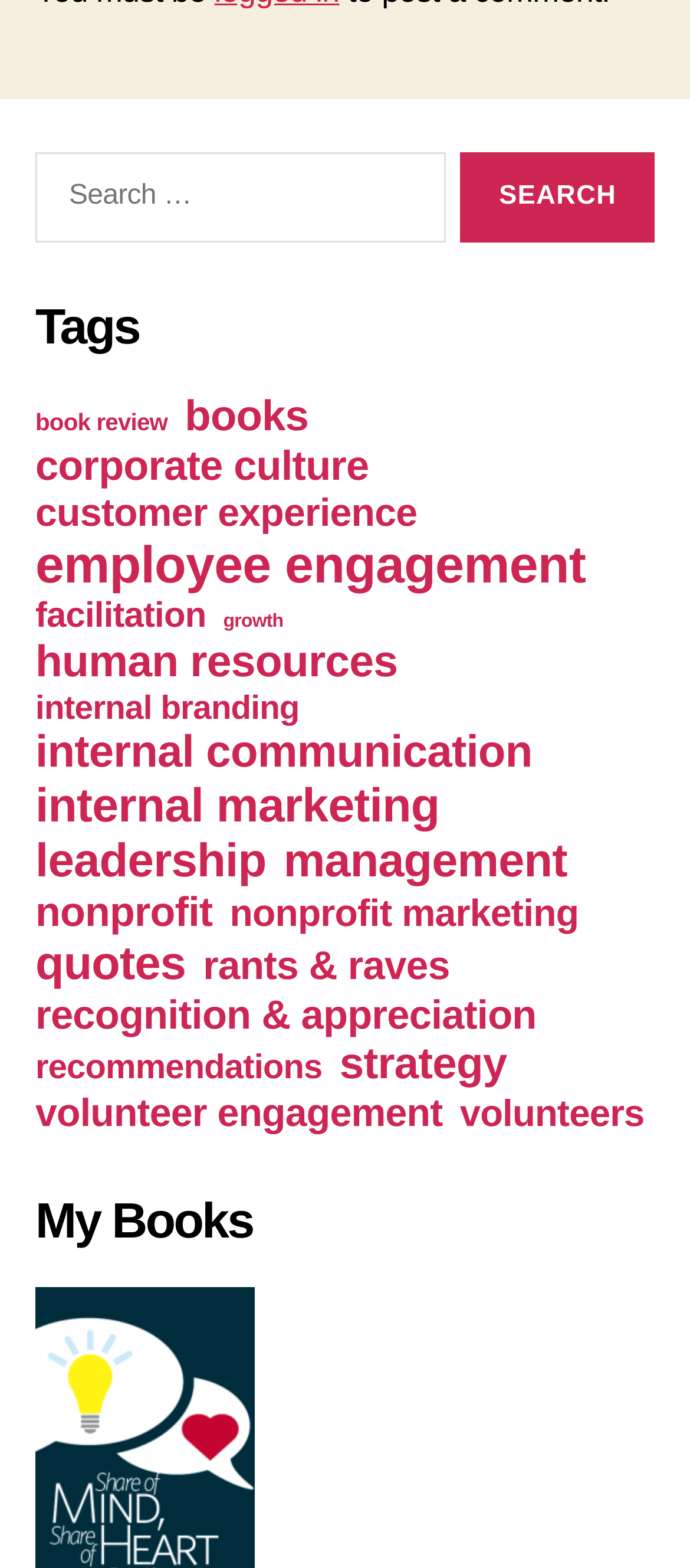Find and provide the bounding box coordinates for the UI element described with: "recognition & appreciation".

[0.051, 0.633, 0.777, 0.662]